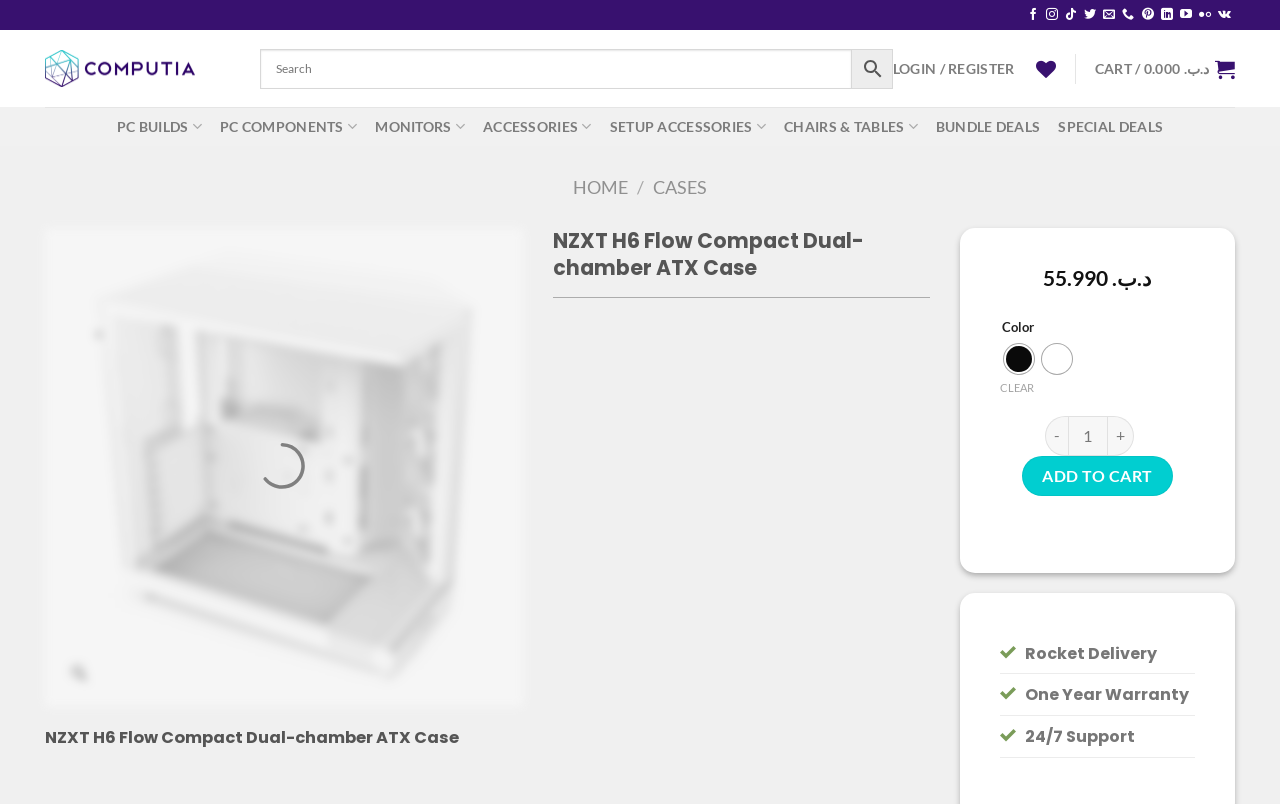Use one word or a short phrase to answer the question provided: 
What is the price of the NZXT H6 Flow Compact Dual-chamber ATX Case?

55.990 د.ب